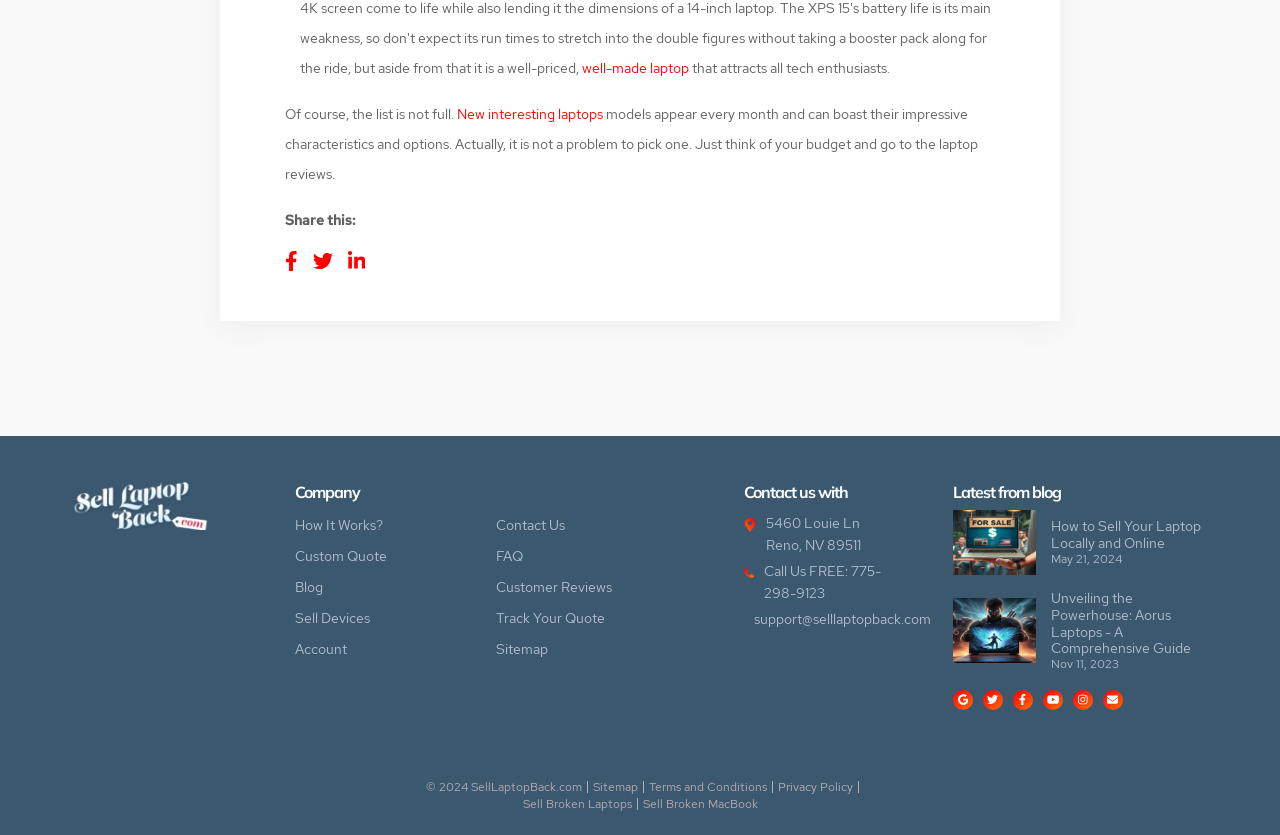Please examine the image and answer the question with a detailed explanation:
What is the latest blog post about?

The latest blog post can be found in the 'Latest from blog' section of the webpage. The title of the latest blog post is 'Unveiling the Powerhouse: Aorus Laptops - A Comprehensive Guide', which suggests that it is about laptops.